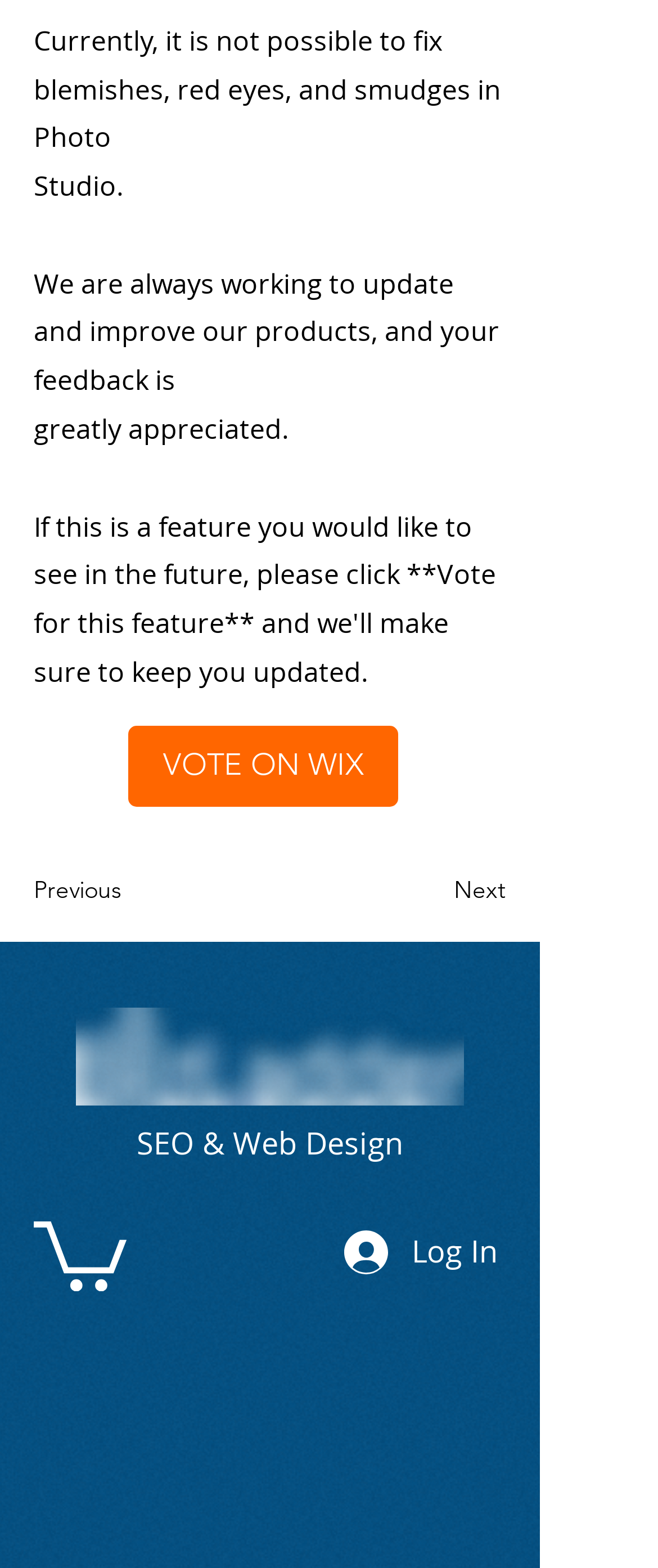Find the bounding box coordinates for the HTML element described in this sentence: "Terms". Provide the coordinates as four float numbers between 0 and 1, in the format [left, top, right, bottom].

[0.497, 0.895, 0.608, 0.915]